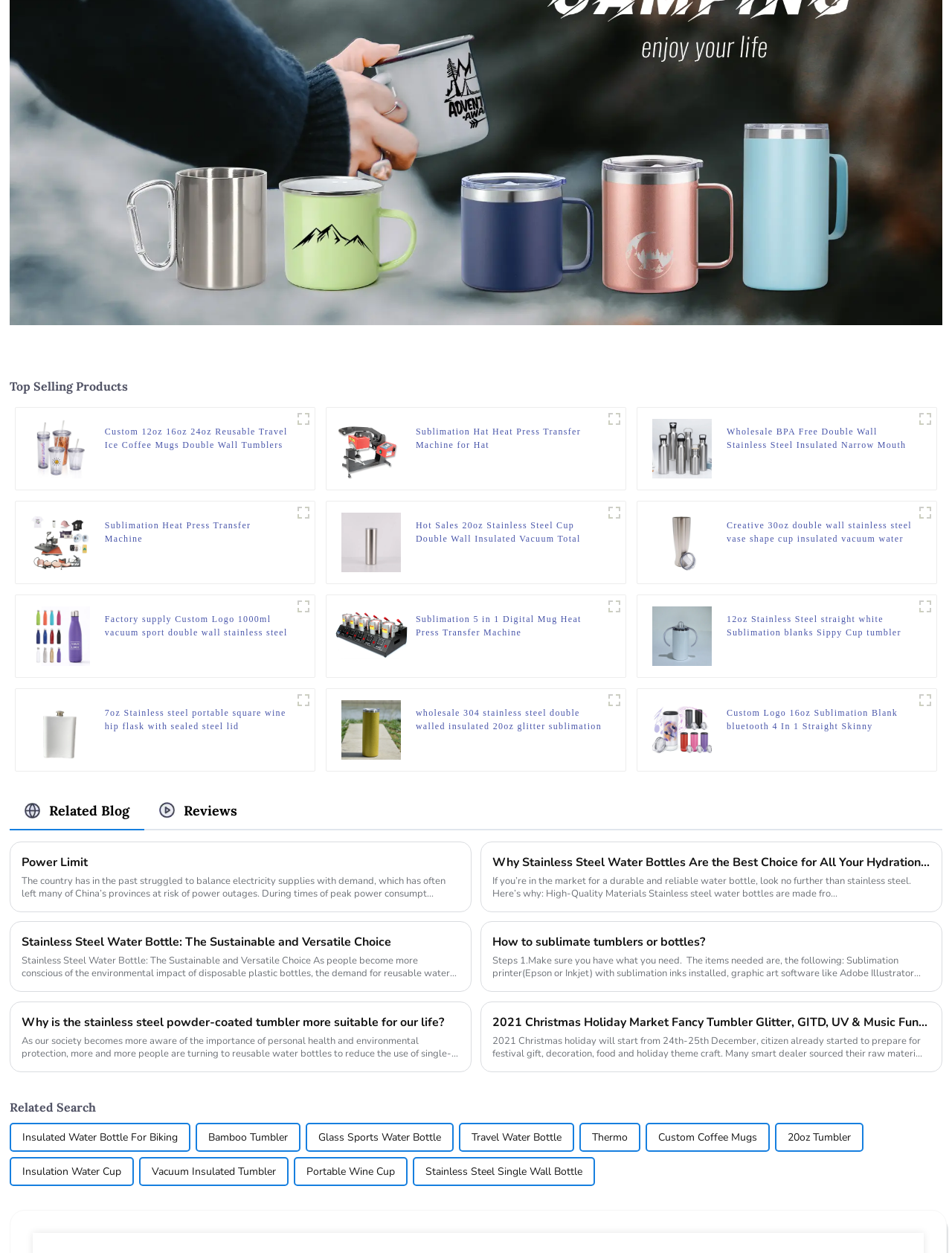Please determine the bounding box coordinates for the element with the description: "title="Sublimation Heat Press Transfer Machine"".

[0.032, 0.427, 0.094, 0.437]